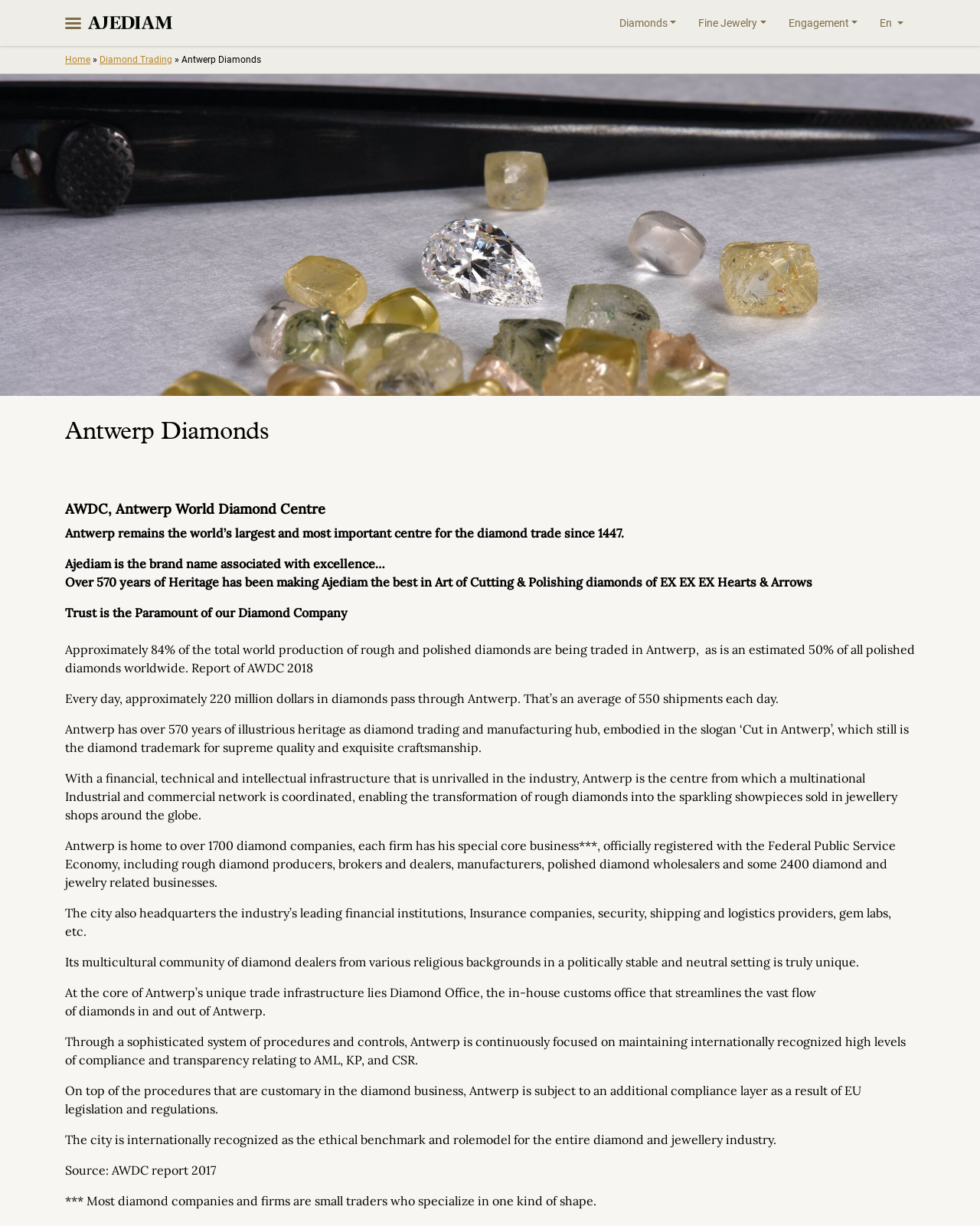Generate a thorough caption that explains the contents of the webpage.

The webpage is about Antwerp Diamonds and Ajediam, a brand associated with excellence in the diamond trade. At the top, there is a logo of Ajediam, accompanied by a link to the brand's page. Below the logo, there are three links to different sections of the website: Diamonds, Fine Jewelry, and Engagement.

To the right of these links, there is a dropdown menu with a language selection option, currently set to English. Above the language selection, there is a navigation bar with breadcrumbs, showing the current page's location in the website's hierarchy. The navigation bar starts with a link to the Home page, followed by a separator, then a link to the Diamond Trading page, and finally the current page, Antwerp Diamonds.

The main content of the webpage is divided into several sections. The first section has a heading that reads "Antwerp Diamonds" and a subheading that reads "AWDC, Antwerp World Diamond Centre". Below the headings, there is a paragraph of text that describes Antwerp as the world's largest and most important center for the diamond trade since 1447.

The next section has several paragraphs of text that provide information about Ajediam, the brand's heritage, and its expertise in cutting and polishing diamonds. The text also mentions the importance of trust in the diamond company and provides statistics about the diamond trade in Antwerp.

The following sections continue to provide more information about Antwerp's diamond trade, including its history, infrastructure, and community. There are also mentions of the city's financial institutions, insurance companies, and gem labs. The text highlights Antwerp's unique trade infrastructure and its focus on maintaining high levels of compliance and transparency.

At the bottom of the page, there is a source citation for the information provided, referencing an AWDC report from 2017. Finally, there is a footnote that explains that most diamond companies in Antwerp are small traders who specialize in one kind of shape.